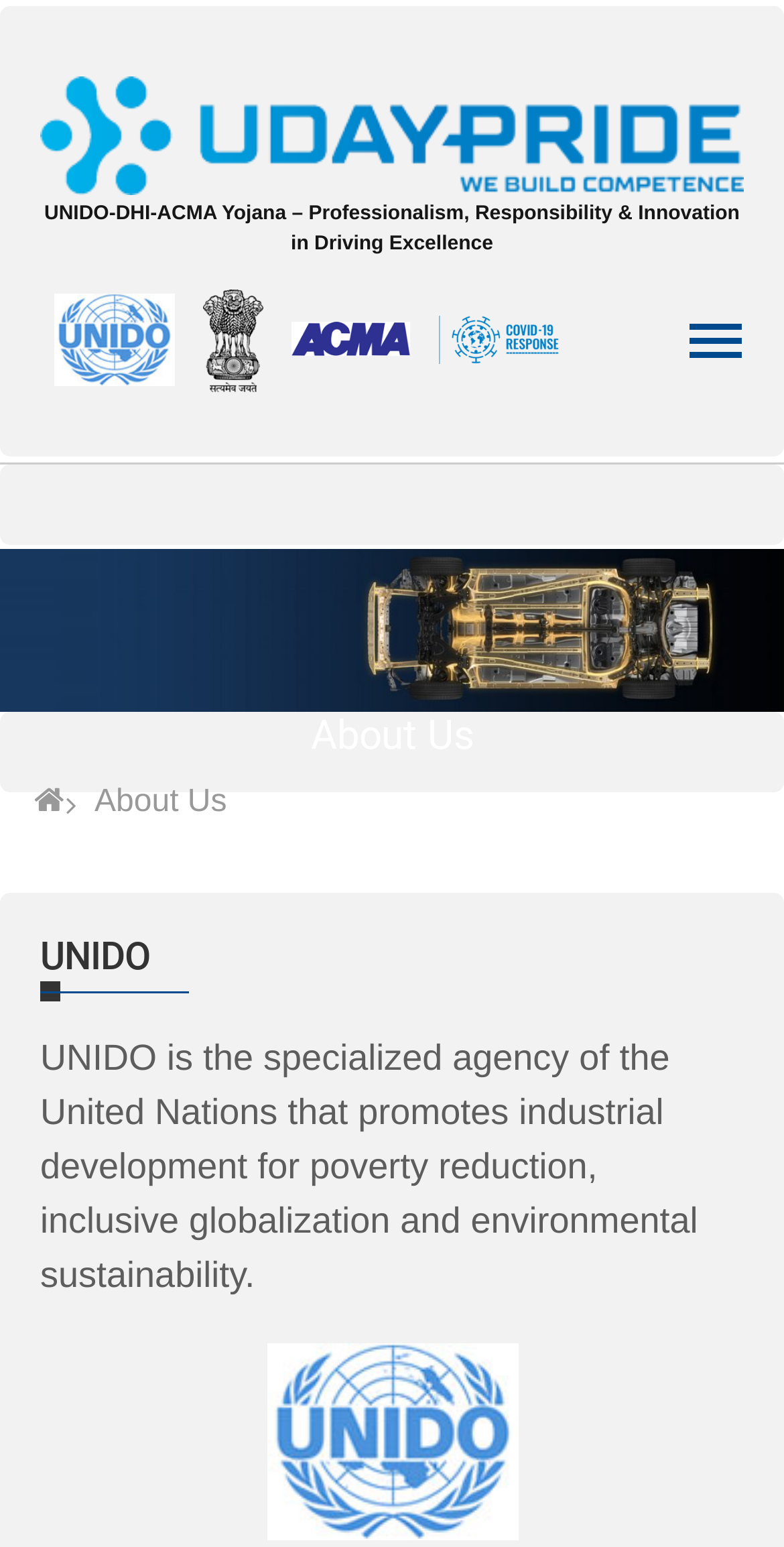Look at the image and give a detailed response to the following question: What is the purpose of UNIDO?

The purpose of UNIDO can be found in the paragraph of text that describes UNIDO, which states that 'UNIDO is the specialized agency of the United Nations that promotes industrial development for poverty reduction, inclusive globalization and environmental sustainability.'